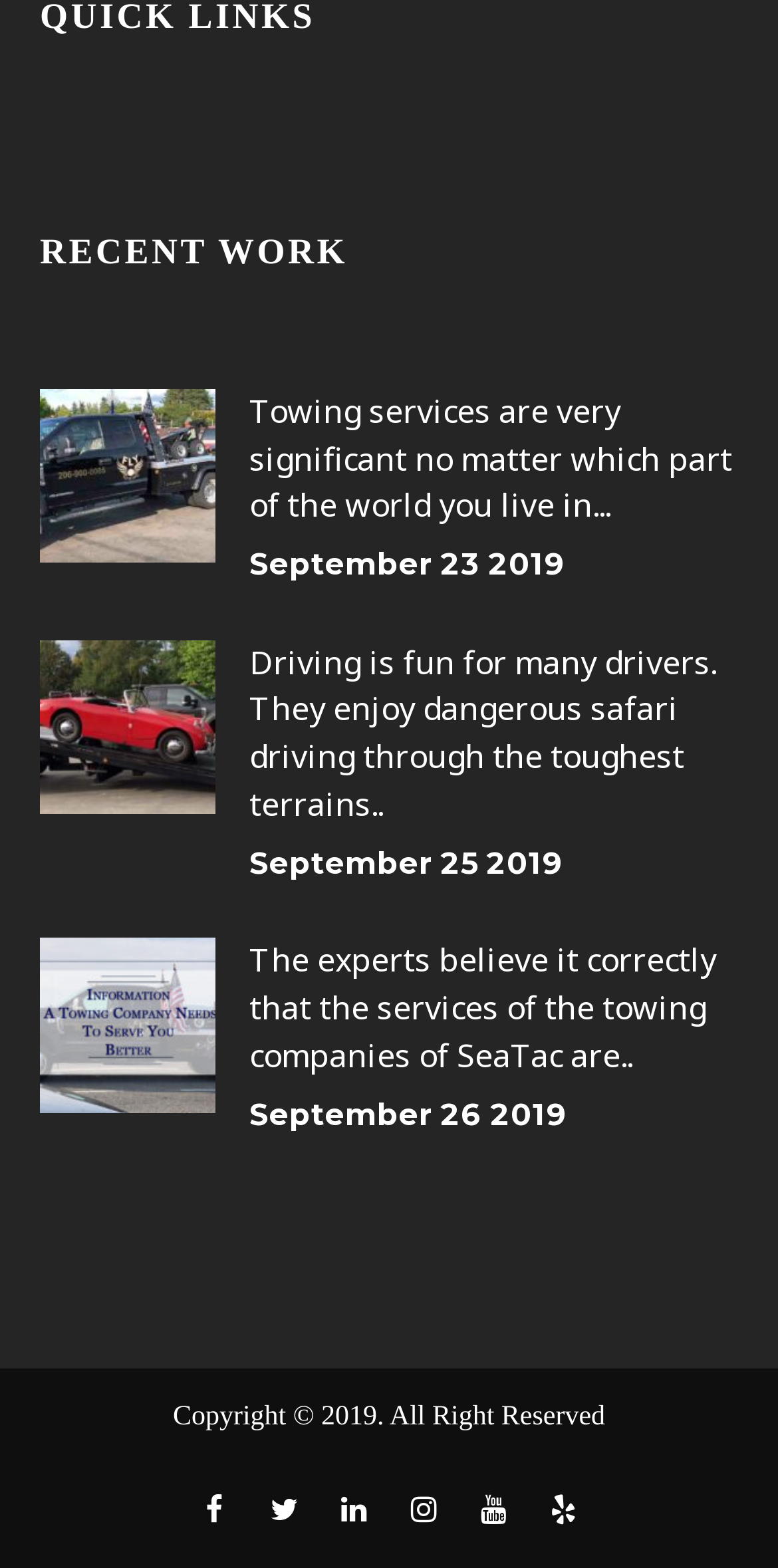How many social media links are at the bottom of the webpage?
Craft a detailed and extensive response to the question.

There are 6 social media links at the bottom of the webpage, including Facebook, Twitter, Linked In, Instagram, Youtube, and Yelp, which are located in a row with their respective icons.